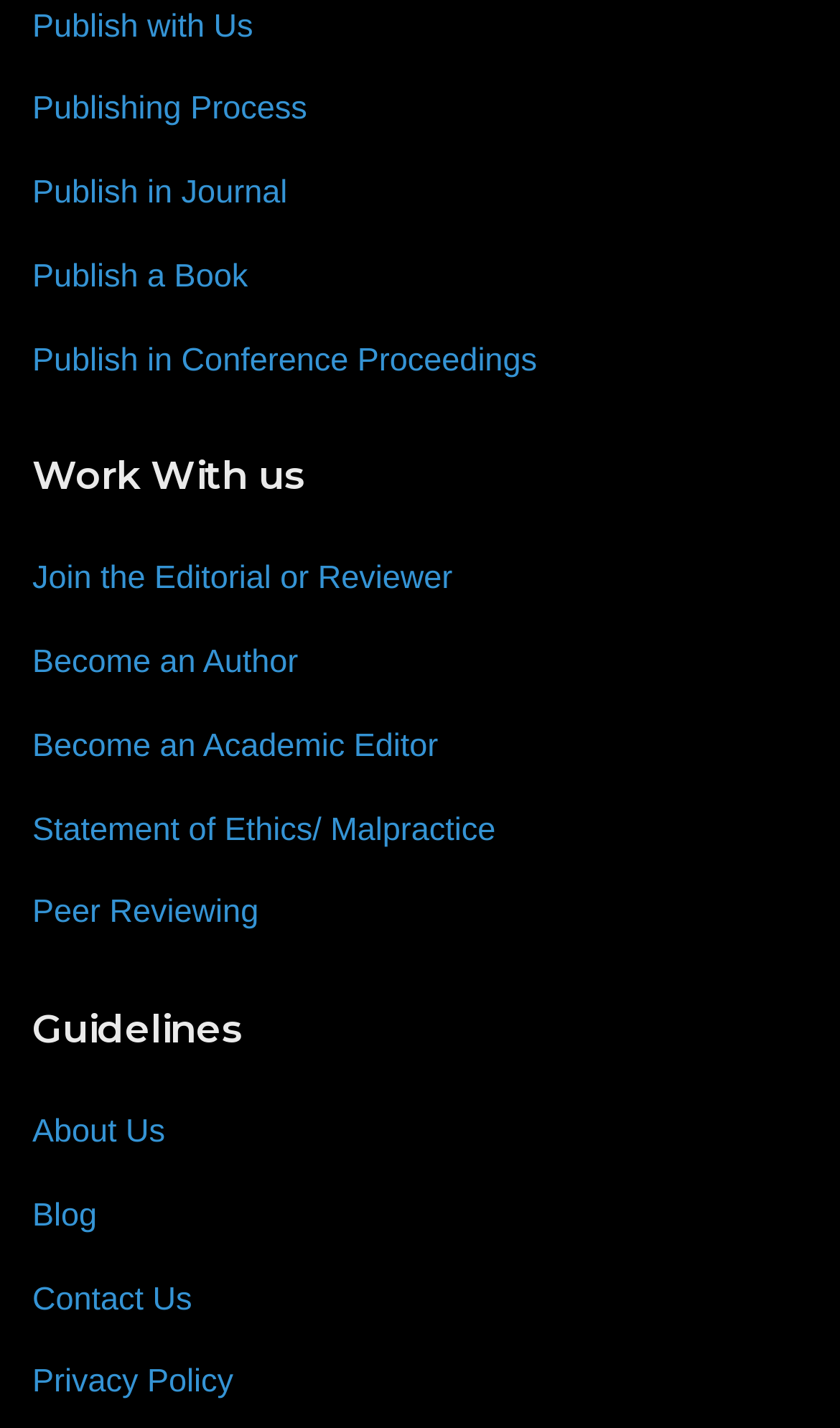Pinpoint the bounding box coordinates of the clickable element to carry out the following instruction: "Explore opportunities to publish in a journal."

[0.038, 0.122, 0.342, 0.151]